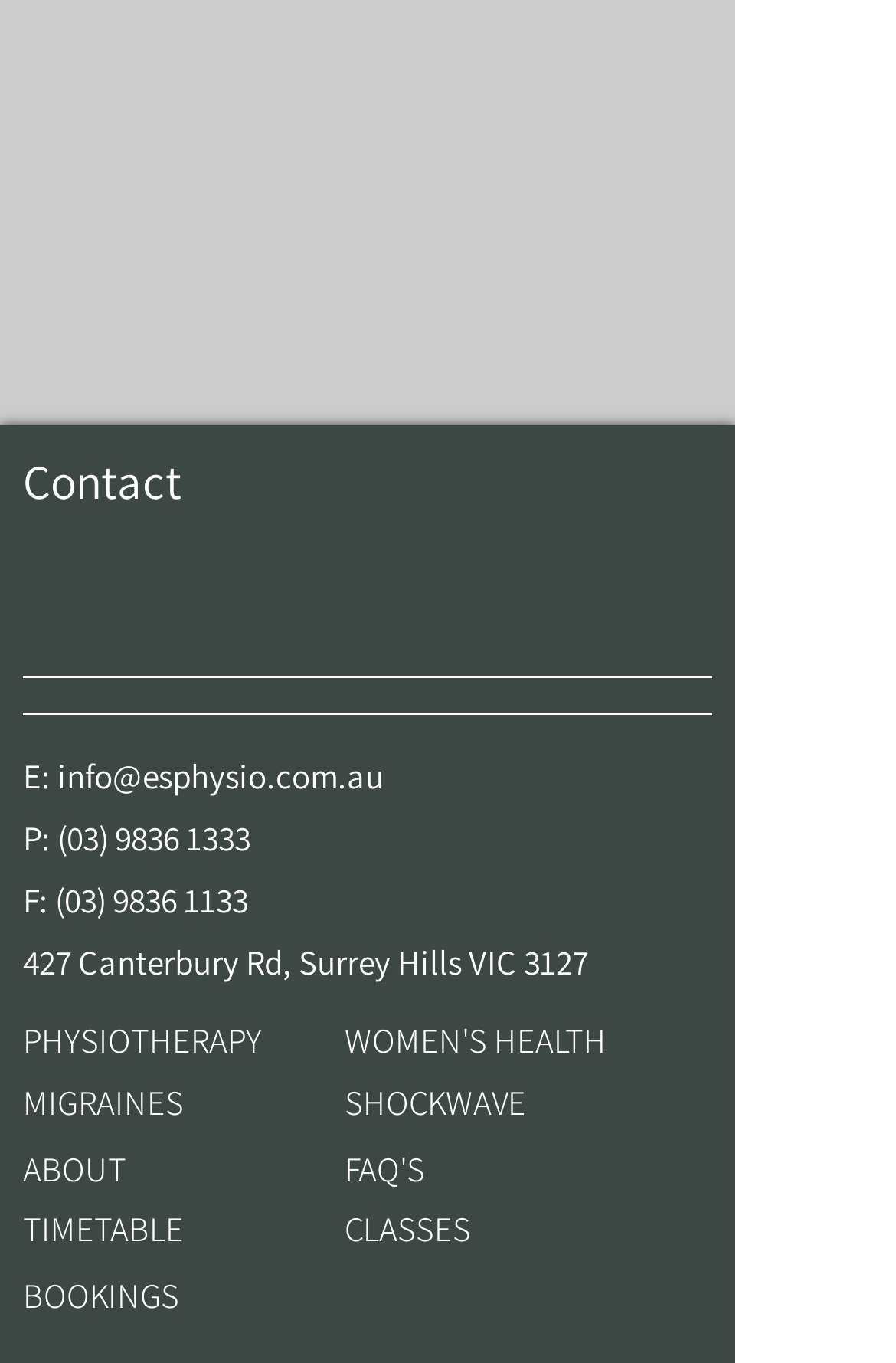Locate the bounding box coordinates of the clickable region to complete the following instruction: "Learn about physiotherapy services."

[0.026, 0.747, 0.292, 0.779]